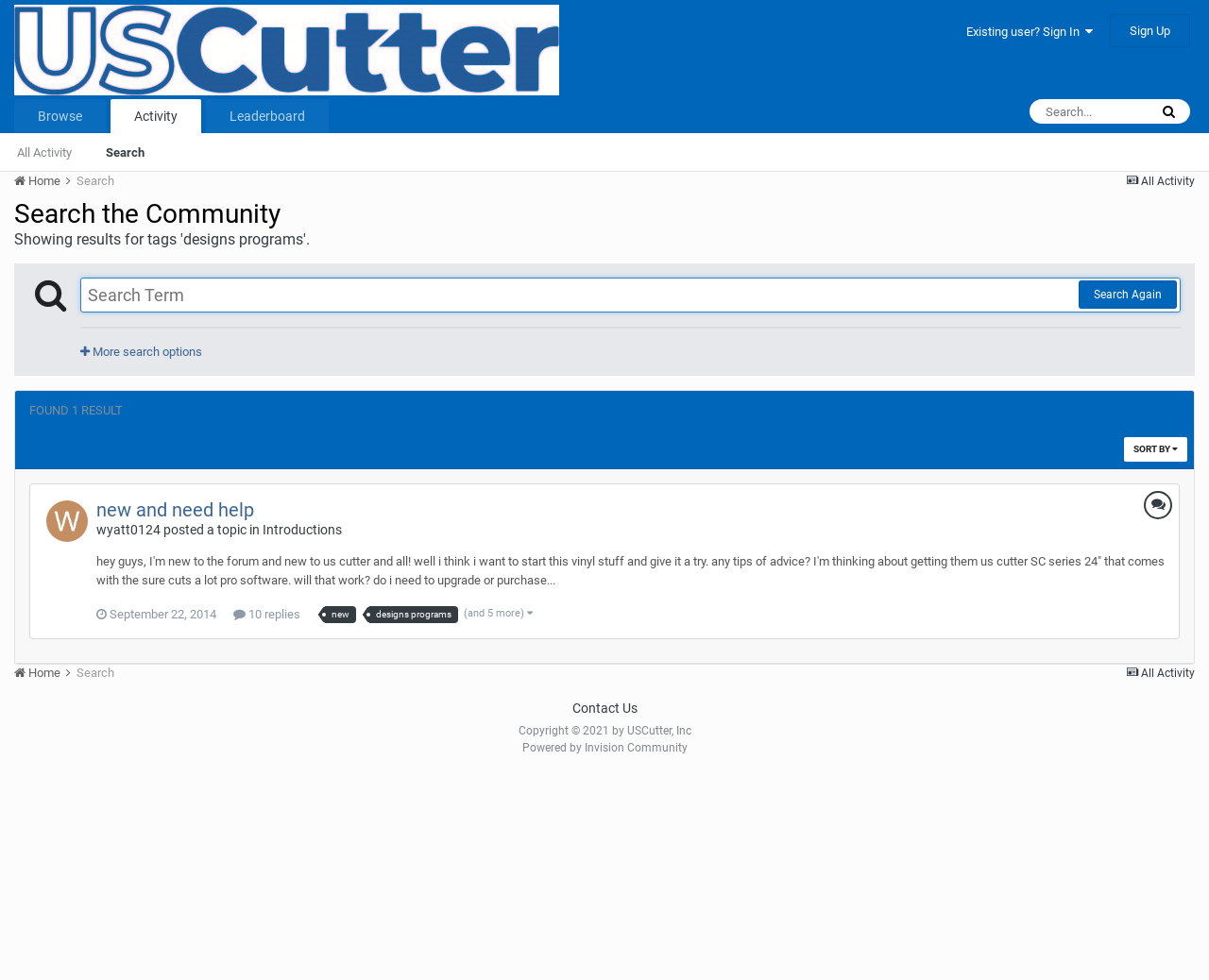What is the username of the person who posted the topic?
Answer the question with just one word or phrase using the image.

wyatt0124